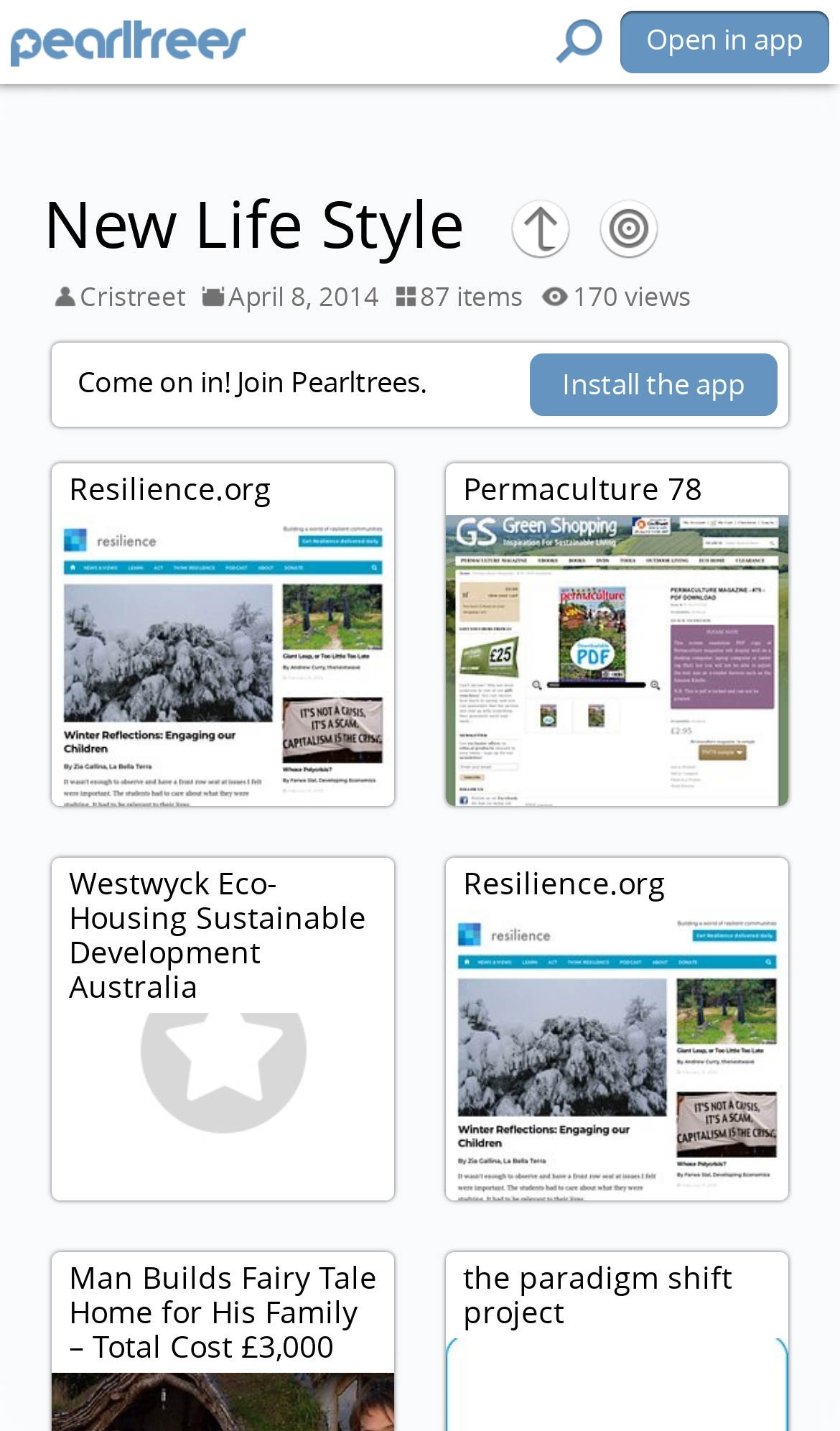What is the name of the author?
Refer to the image and give a detailed answer to the question.

The author's name is found in the top-left section of the webpage, where it says 'Cristreet' with a date 'April 8, 2014' next to it.